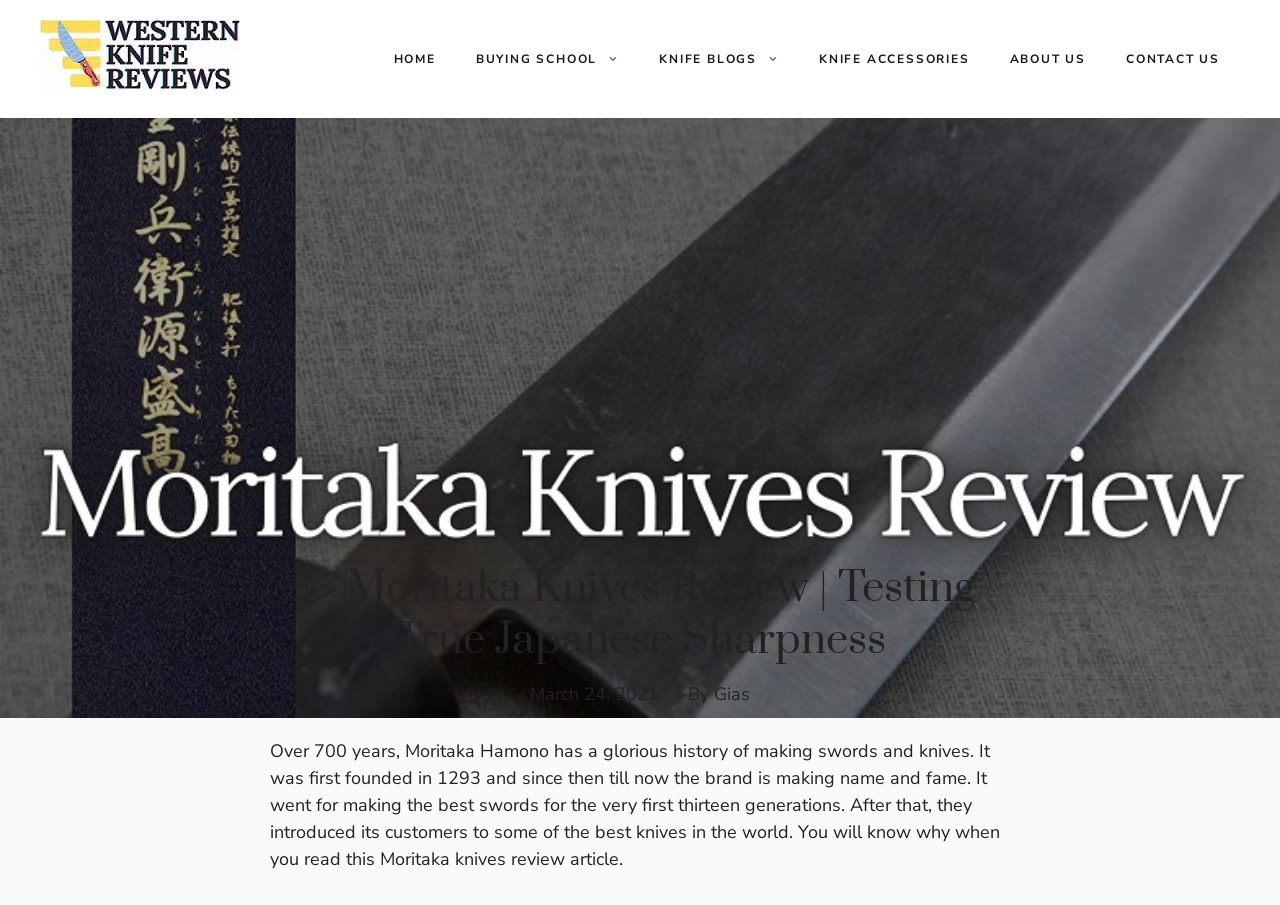Describe all the significant parts and information present on the webpage.

This webpage is a review article about Moritaka Hamono knives, focusing on their sharpness, a key identity of Japanese knives. At the top of the page, there is a banner with the site's name. Below the banner, there is a navigation menu with six links: "HOME", "BUYING SCHOOL", "KNIFE BLOGS", "KNIFE ACCESSORIES", "ABOUT US", and "CONTACT US". 

To the right of the navigation menu, there is a link to "Western Knife Reviews" accompanied by an image. 

Further down, there is a heading that repeats the title of the article, "Moritaka Knives Review | Testing True Japanese Sharpness". Below the heading, there is a timestamp indicating the article was published on March 24, 2021, followed by the author's name, "Gias". 

The main content of the article starts with a brief introduction to Moritaka Hamono, a brand with a 700-year history of making swords and knives. The text explains how the brand transitioned from making swords to producing high-quality knives, and invites readers to continue reading to learn more.